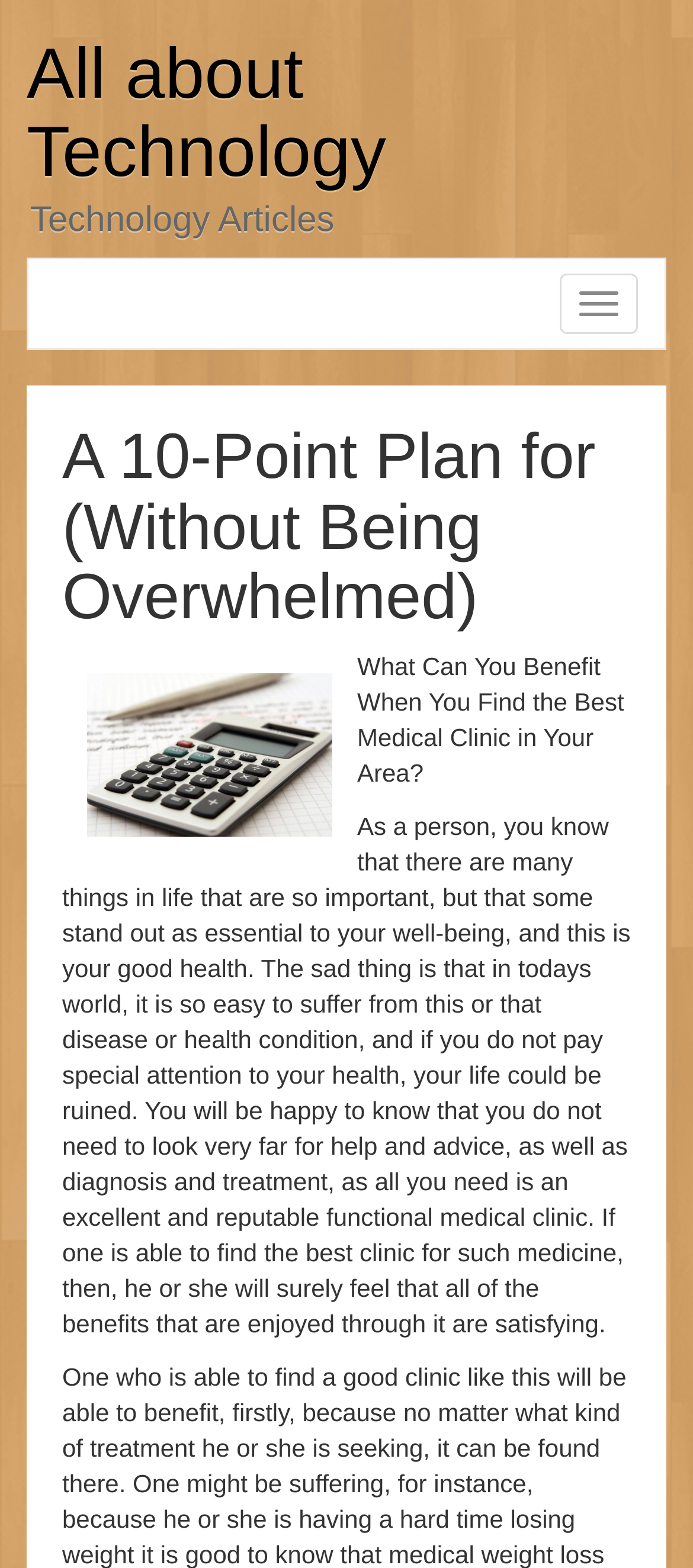Use a single word or phrase to answer the question: How many headings are present on this webpage?

3